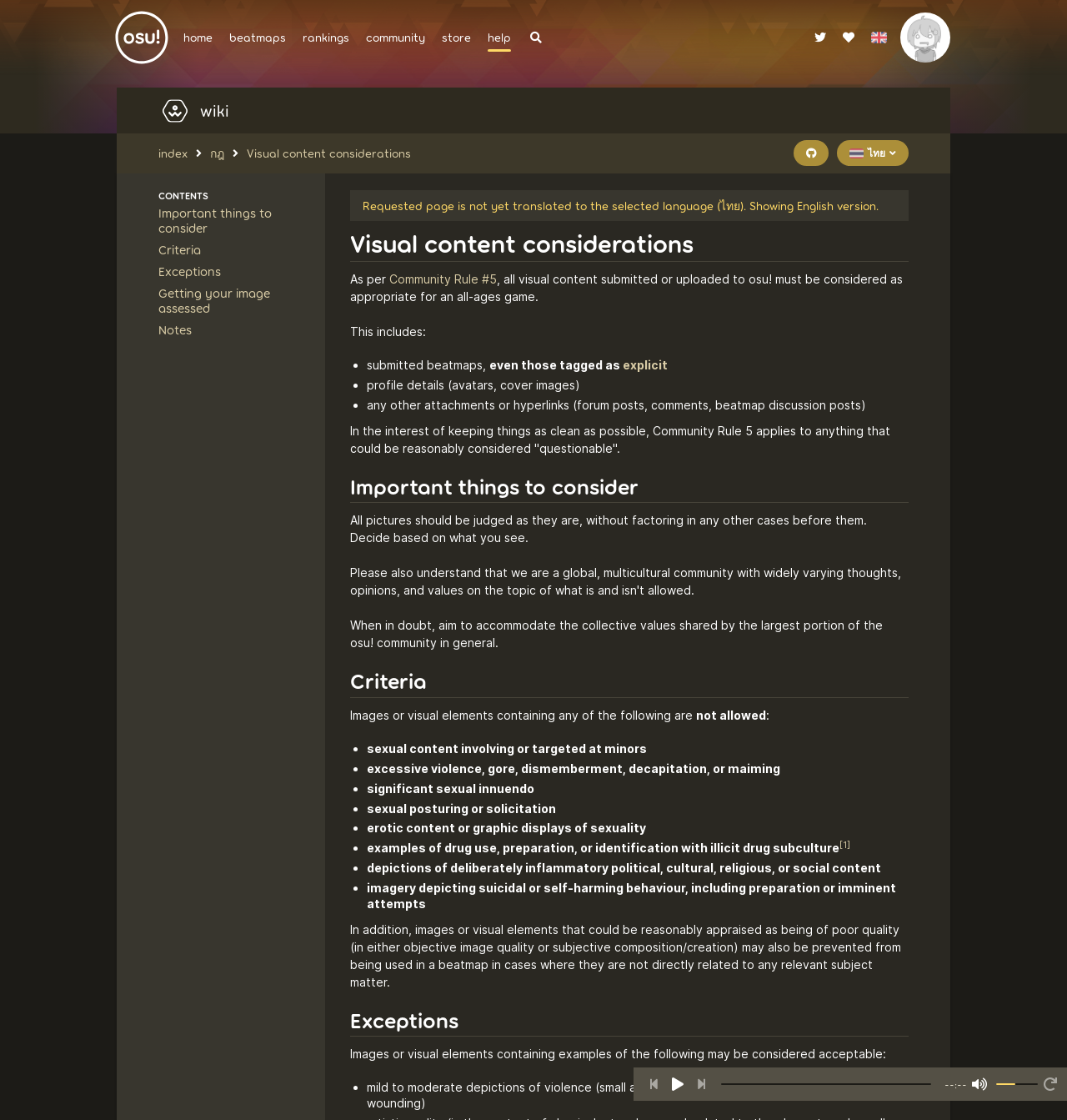Highlight the bounding box coordinates of the element that should be clicked to carry out the following instruction: "go to the wiki page". The coordinates must be given as four float numbers ranging from 0 to 1, i.e., [left, top, right, bottom].

[0.438, 0.06, 0.588, 0.08]